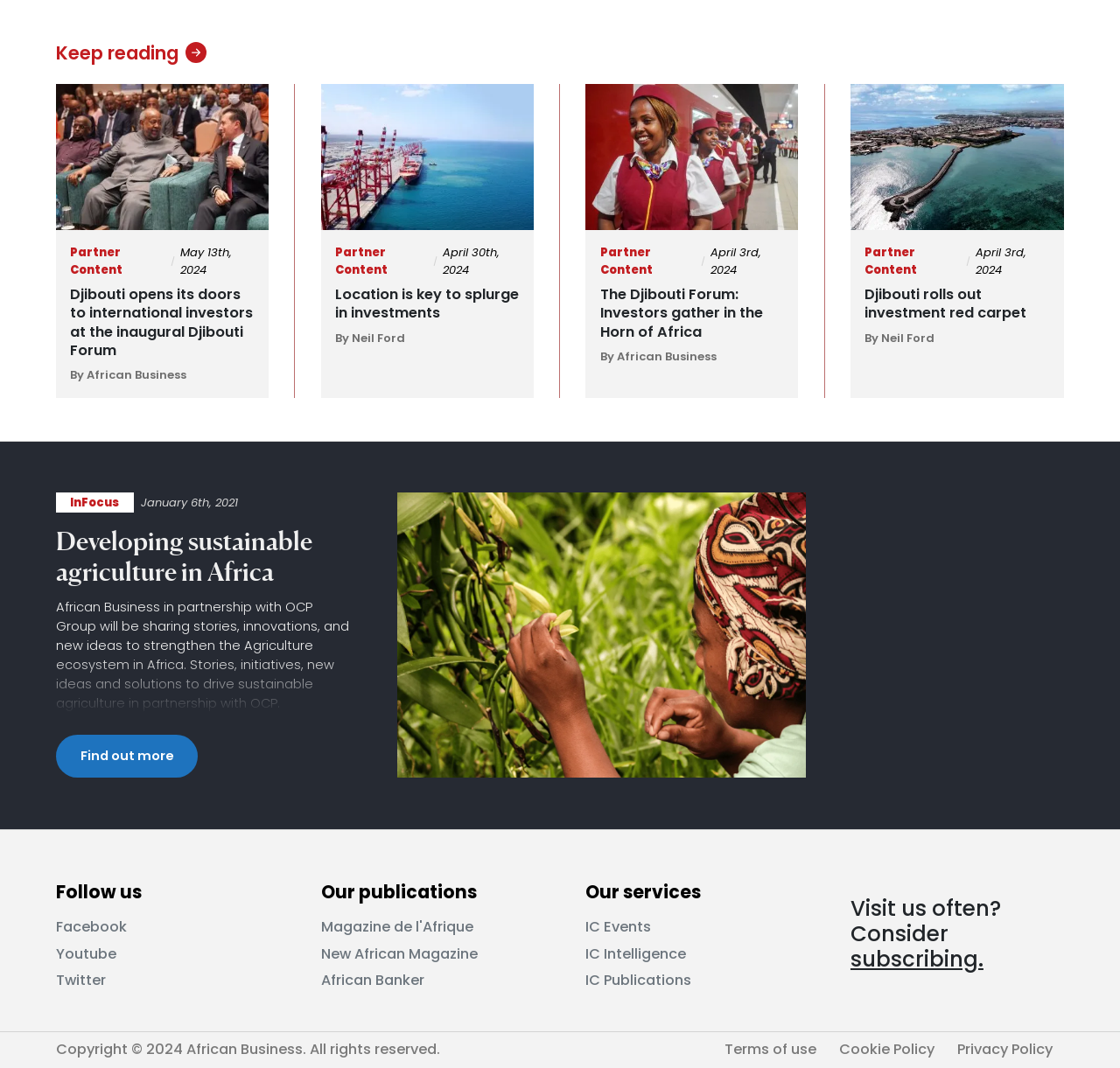Please find the bounding box coordinates of the element's region to be clicked to carry out this instruction: "Read the magazine de l'Afrique".

[0.286, 0.858, 0.422, 0.877]